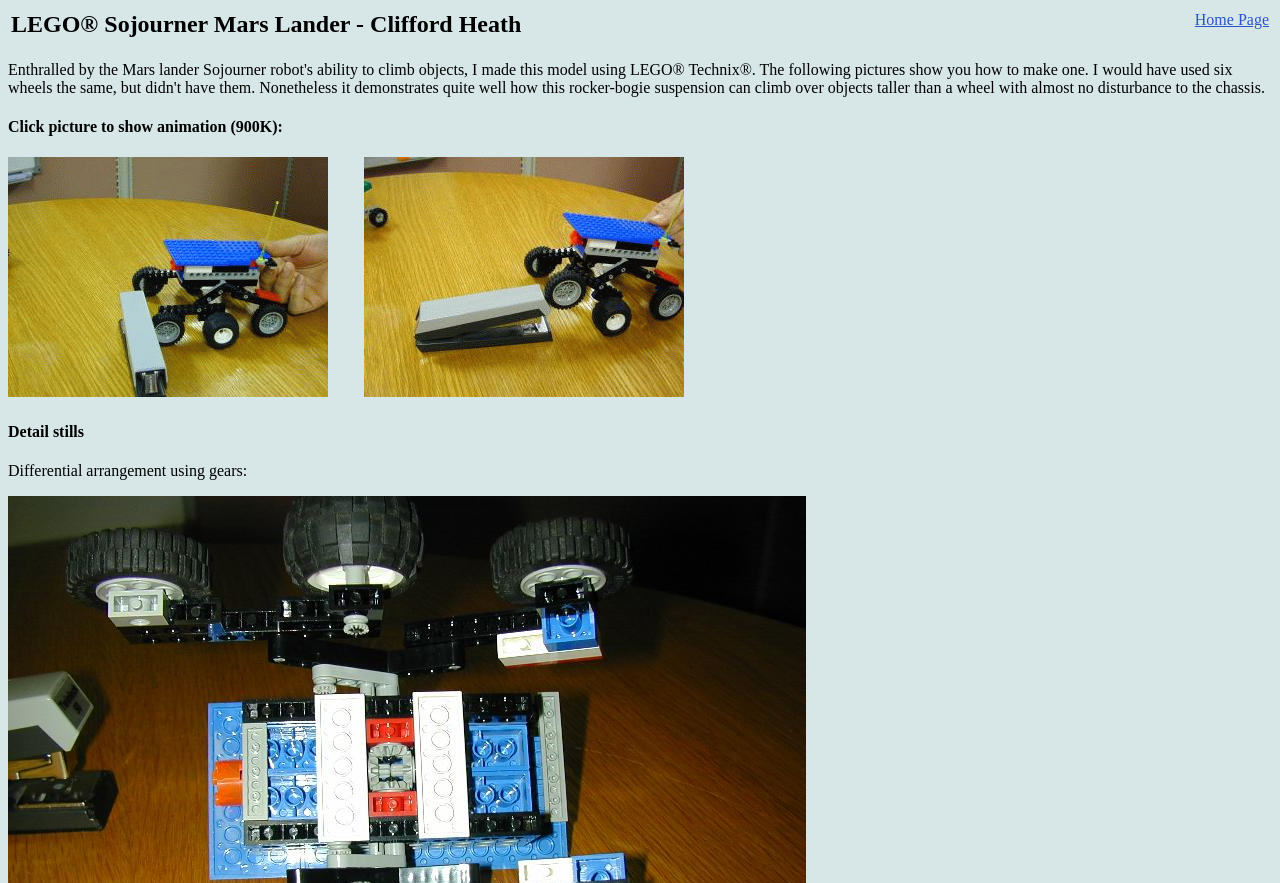What is the purpose of the gears in the LEGO model?
Examine the screenshot and reply with a single word or phrase.

Differential arrangement